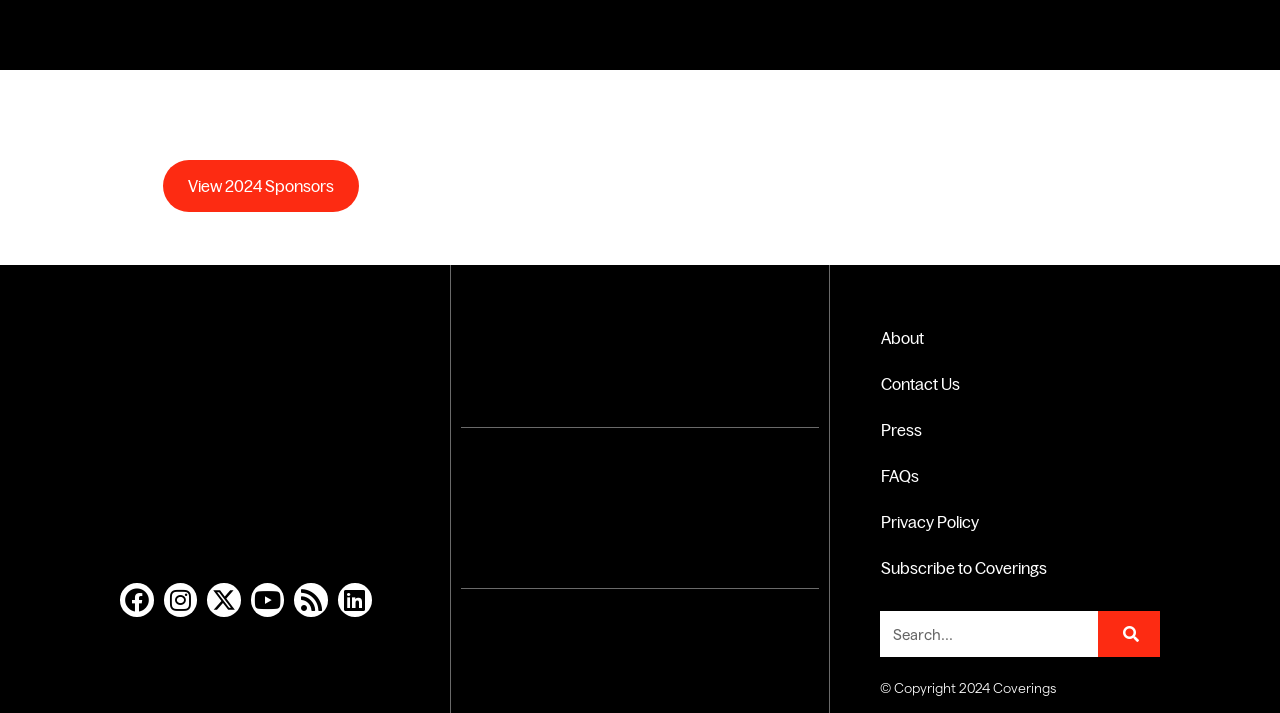Please find and report the bounding box coordinates of the element to click in order to perform the following action: "Visit Titan T-3 Series Independent Squat Stand". The coordinates should be expressed as four float numbers between 0 and 1, in the format [left, top, right, bottom].

None